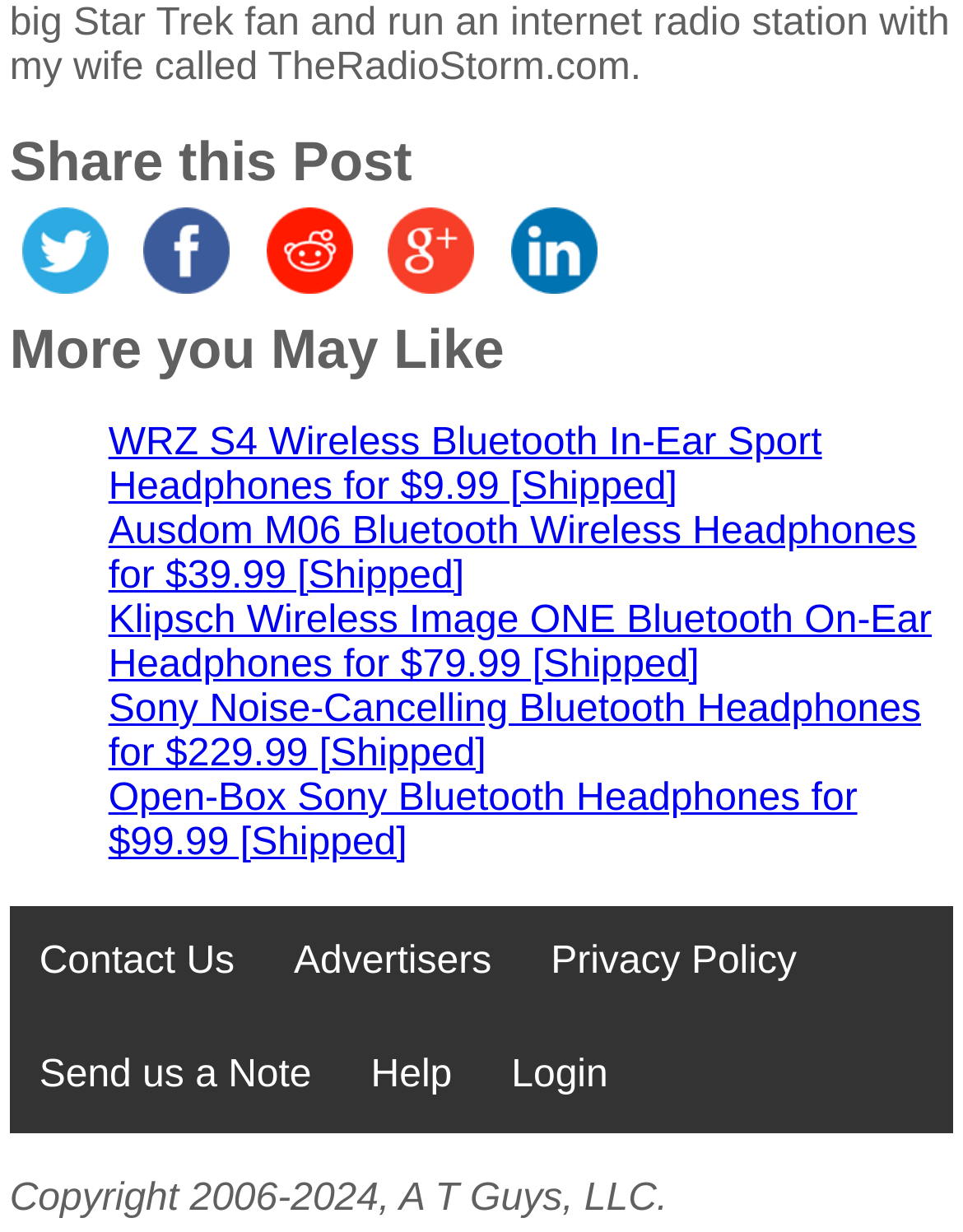What is the position of the 'Contact Us' link?
Kindly offer a comprehensive and detailed response to the question.

I can see the 'Contact Us' link at the top-left of the page, based on its bounding box coordinates [0.01, 0.736, 0.274, 0.828].